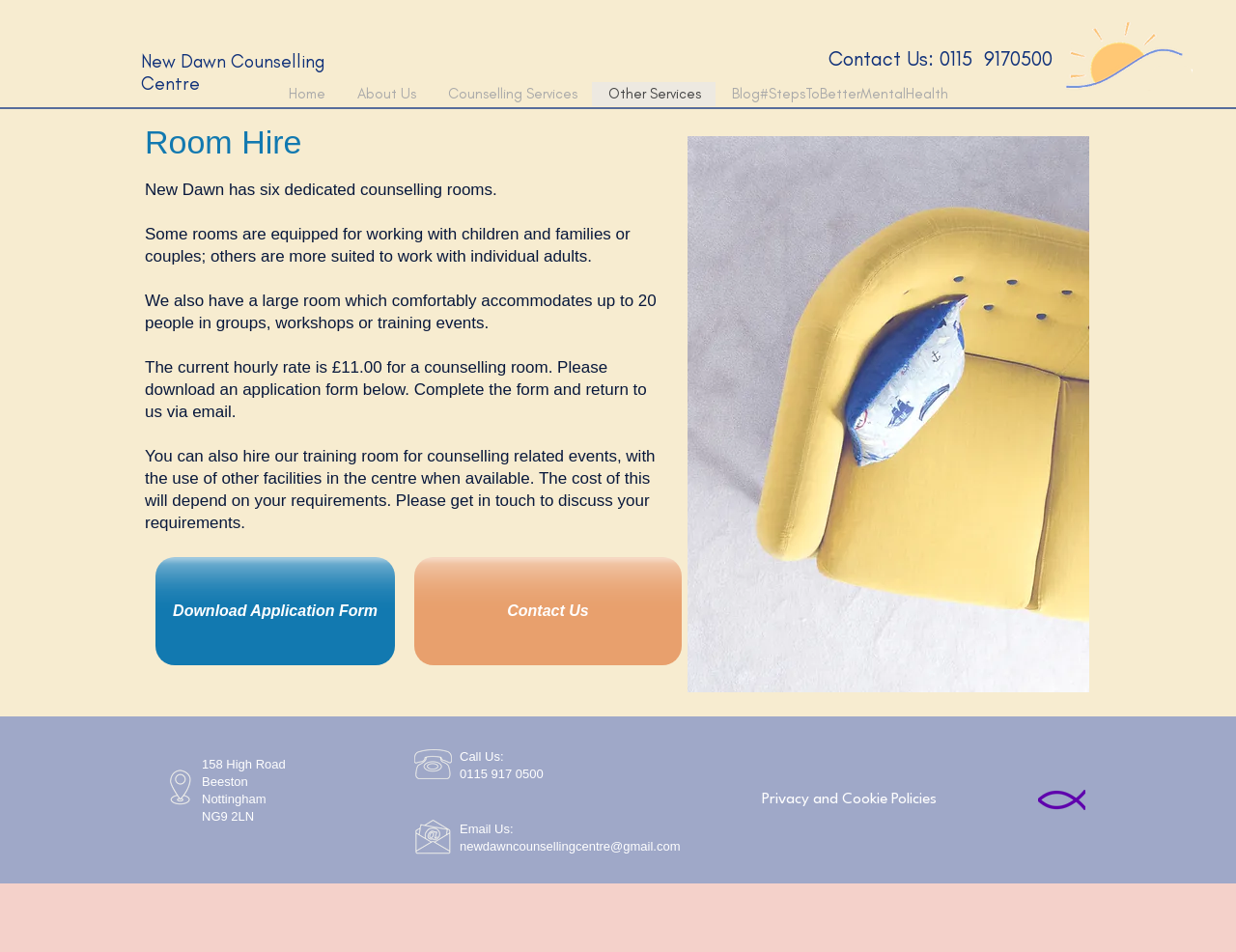Create a detailed summary of the webpage's content and design.

This webpage is about New Dawn Counselling Centre, a therapy room hire service in Nottingham, East Midlands. At the top left, there is a navigation menu with links to "Home", "About Us", "Counselling Services", "Other Services", and "Blog". 

On the top right, there is an image of a logo, "New Dawn1.png". Below the navigation menu, there is a main section with a heading "Room Hire" and an image of six therapy rooms. 

The main section also contains several paragraphs of text describing the counselling rooms, including their equipment and hourly rate. There are also links to download an application form and to contact the centre. 

At the top centre, there is a heading "New Dawn Counselling Centre" and a contact information section with the centre's address, phone number, and email address. 

At the bottom of the page, there are links to "Privacy and Cookie Policies" and an image of a Christian fish symbol.